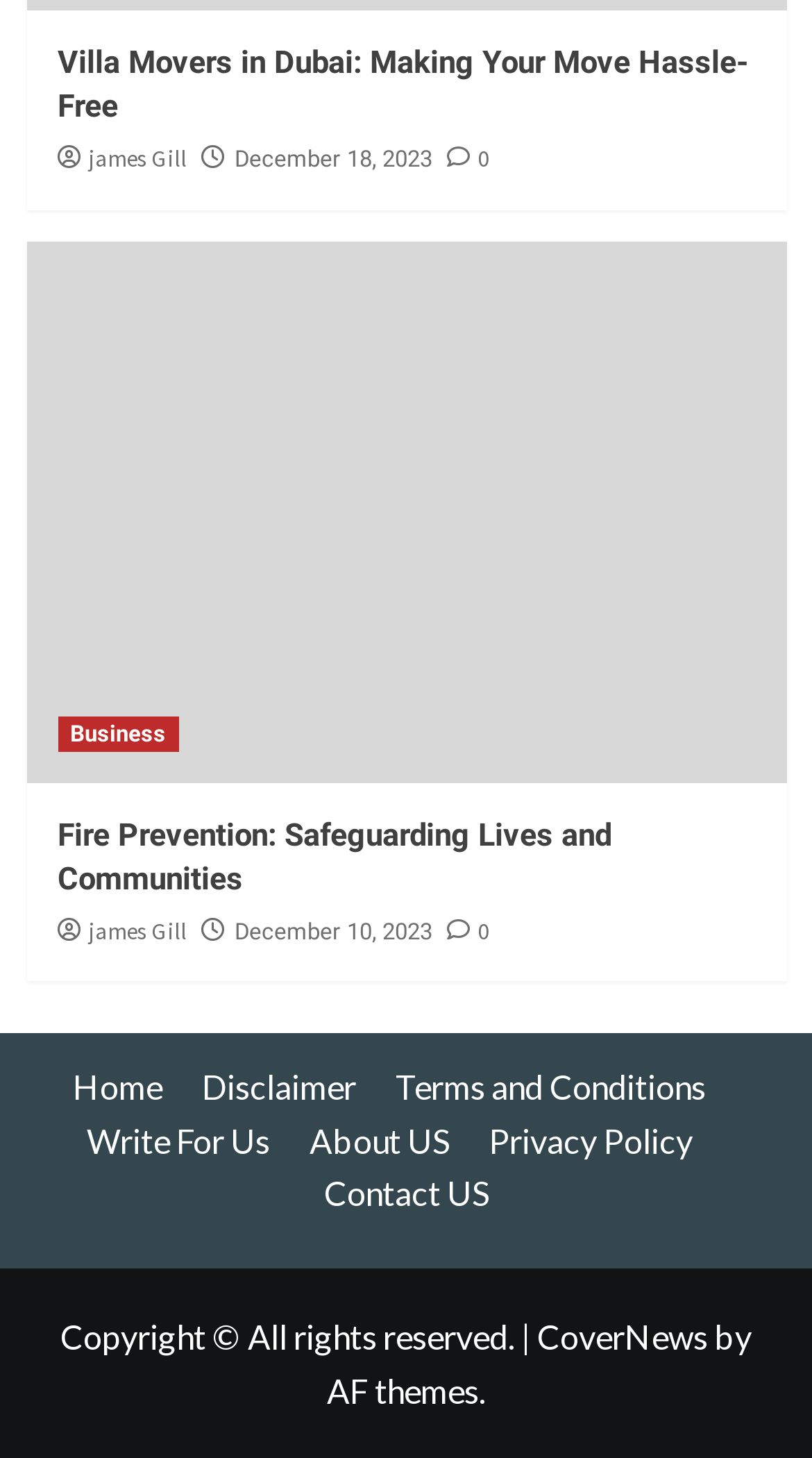Locate the bounding box coordinates for the element described below: "Business". The coordinates must be four float values between 0 and 1, formatted as [left, top, right, bottom].

[0.071, 0.491, 0.219, 0.515]